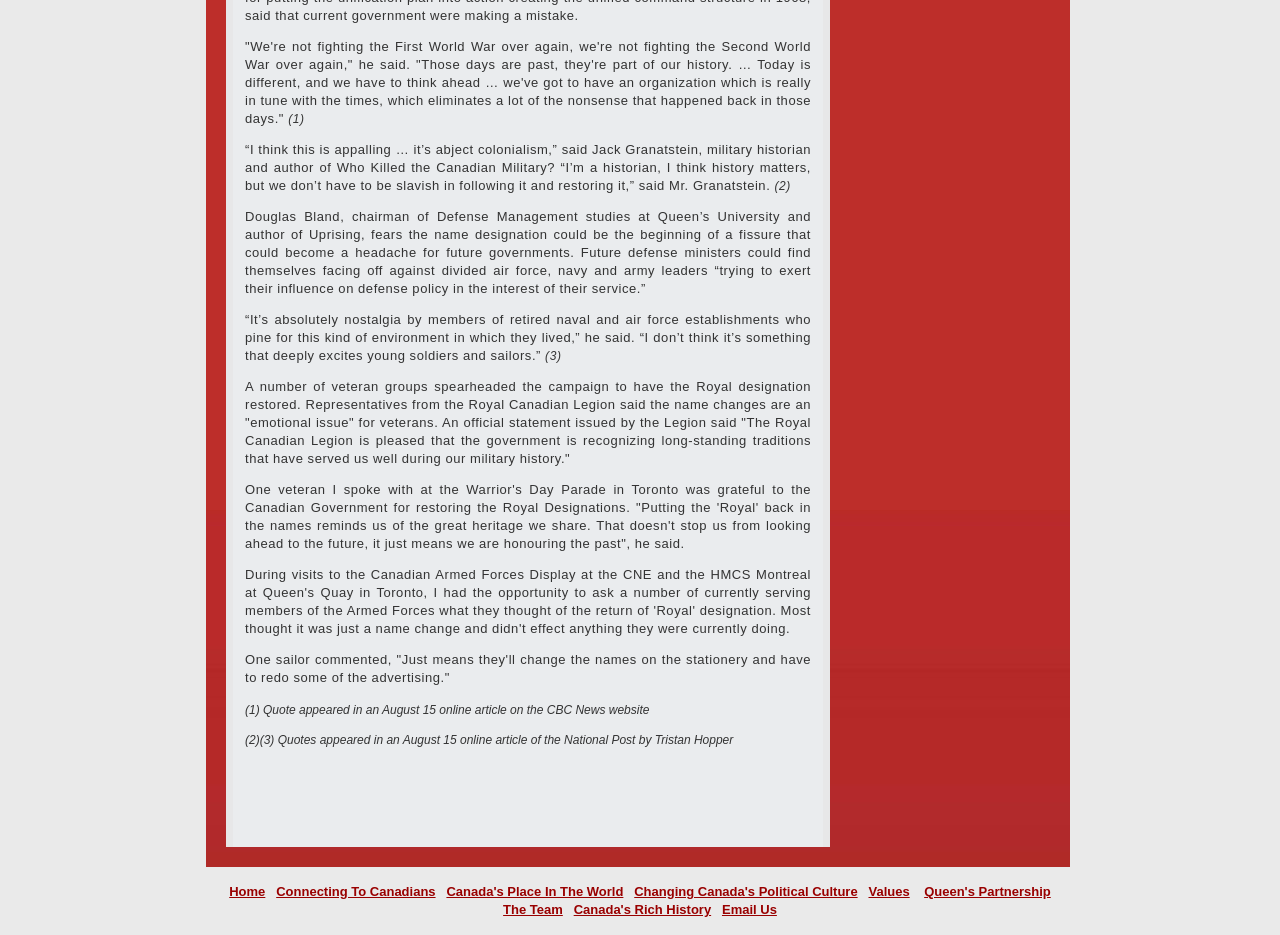Please find and report the bounding box coordinates of the element to click in order to perform the following action: "Check 'Email Us'". The coordinates should be expressed as four float numbers between 0 and 1, in the format [left, top, right, bottom].

[0.564, 0.965, 0.607, 0.981]